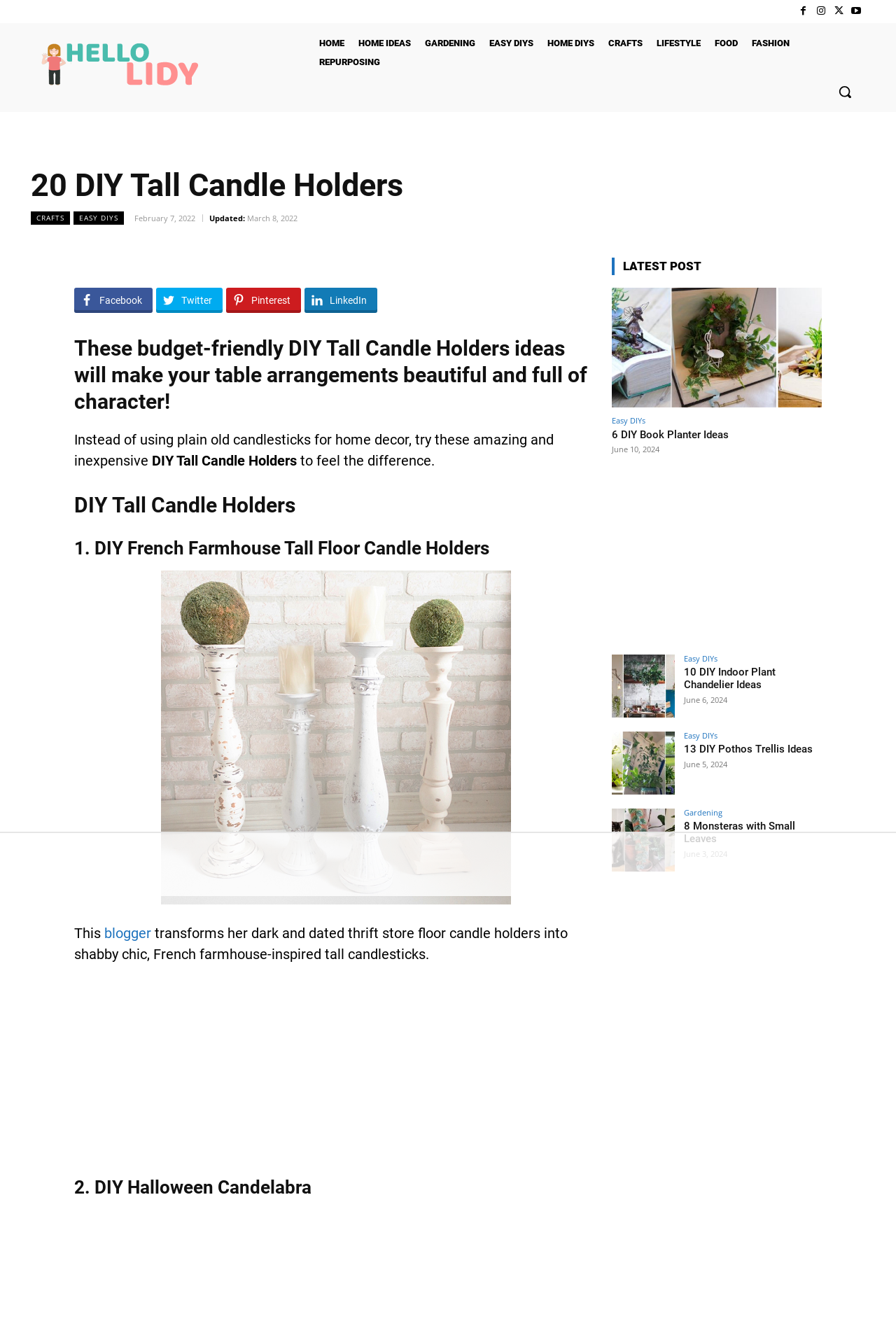Provide an in-depth caption for the elements present on the webpage.

This webpage is about DIY tall candle holders, with a focus on budget-friendly ideas. At the top, there is a navigation menu with links to different categories such as "HOME", "GARDENING", "EASY DIYS", and more. Below the navigation menu, there is a search button on the right side.

The main content of the webpage is divided into sections, each featuring a different DIY project. The first section has a heading "20 DIY Tall Candle Holders" and a brief introduction to the topic. Below the introduction, there are links to related categories such as "CRAFTS" and "EASY DIYS", as well as a timestamp indicating when the article was updated.

The first DIY project is titled "DIY French Farmhouse Tall Floor Candle Holders" and features an image of the finished product. The project description is written in a conversational tone and includes a link to the original blogger's website. Below the project description, there are links to social media platforms such as Facebook, Twitter, and Pinterest.

The webpage continues to feature more DIY projects, each with its own heading, image, and description. The projects are numbered, and there are 20 in total. Interspersed between the projects are advertisements and links to related articles, such as "6 DIY Book Planter Ideas" and "10 DIY Indoor Plant Chandelier Ideas". Each of these links includes a timestamp indicating when the article was published.

Throughout the webpage, there are several advertisements, including iframe ads and links to other articles. The overall layout is organized, with clear headings and concise text, making it easy to navigate and find specific DIY projects.